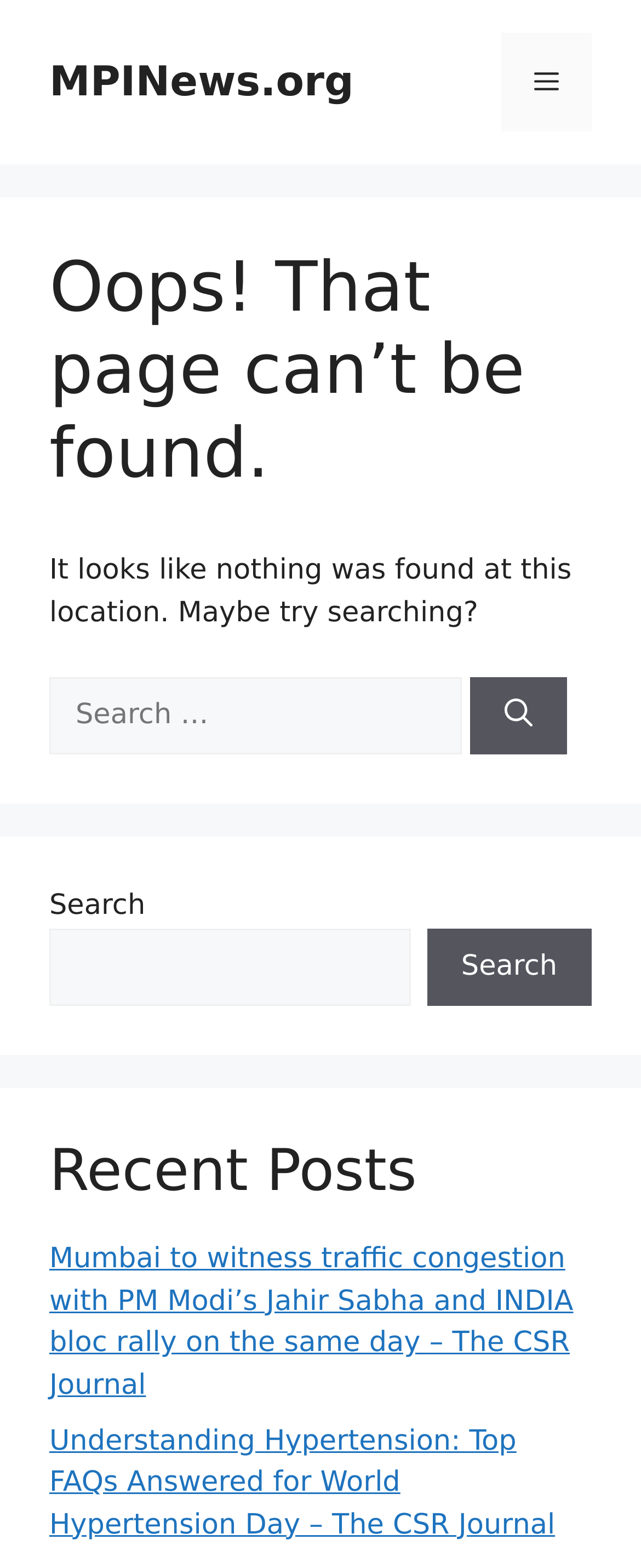What is the purpose of the search box?
Give a detailed explanation using the information visible in the image.

The search box is provided to allow users to search for content on the website, as indicated by the static text 'Search for:' and the presence of a search button next to the search box.